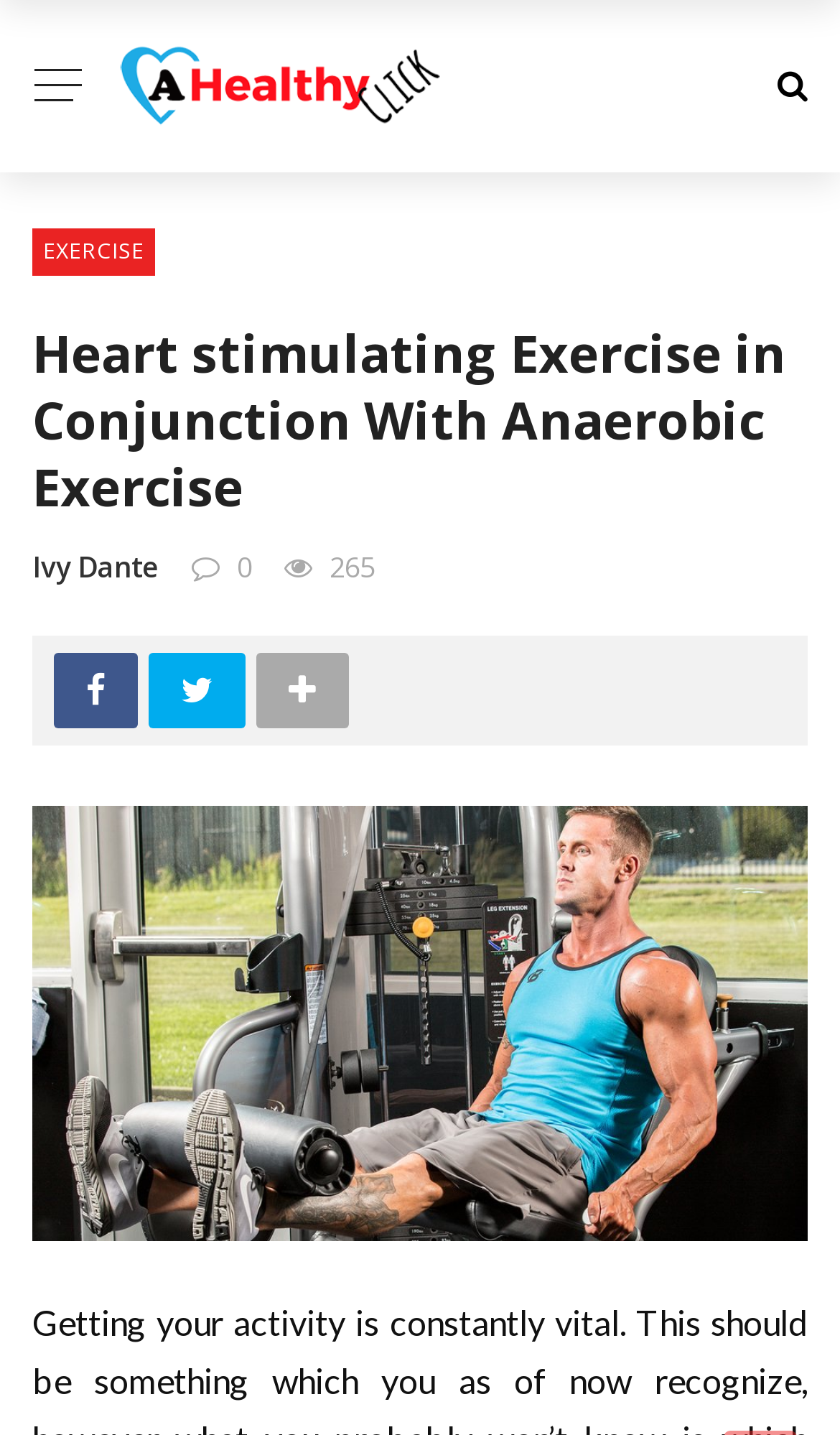Identify the bounding box coordinates for the UI element described as follows: "Ivy Dante". Ensure the coordinates are four float numbers between 0 and 1, formatted as [left, top, right, bottom].

[0.038, 0.381, 0.19, 0.408]